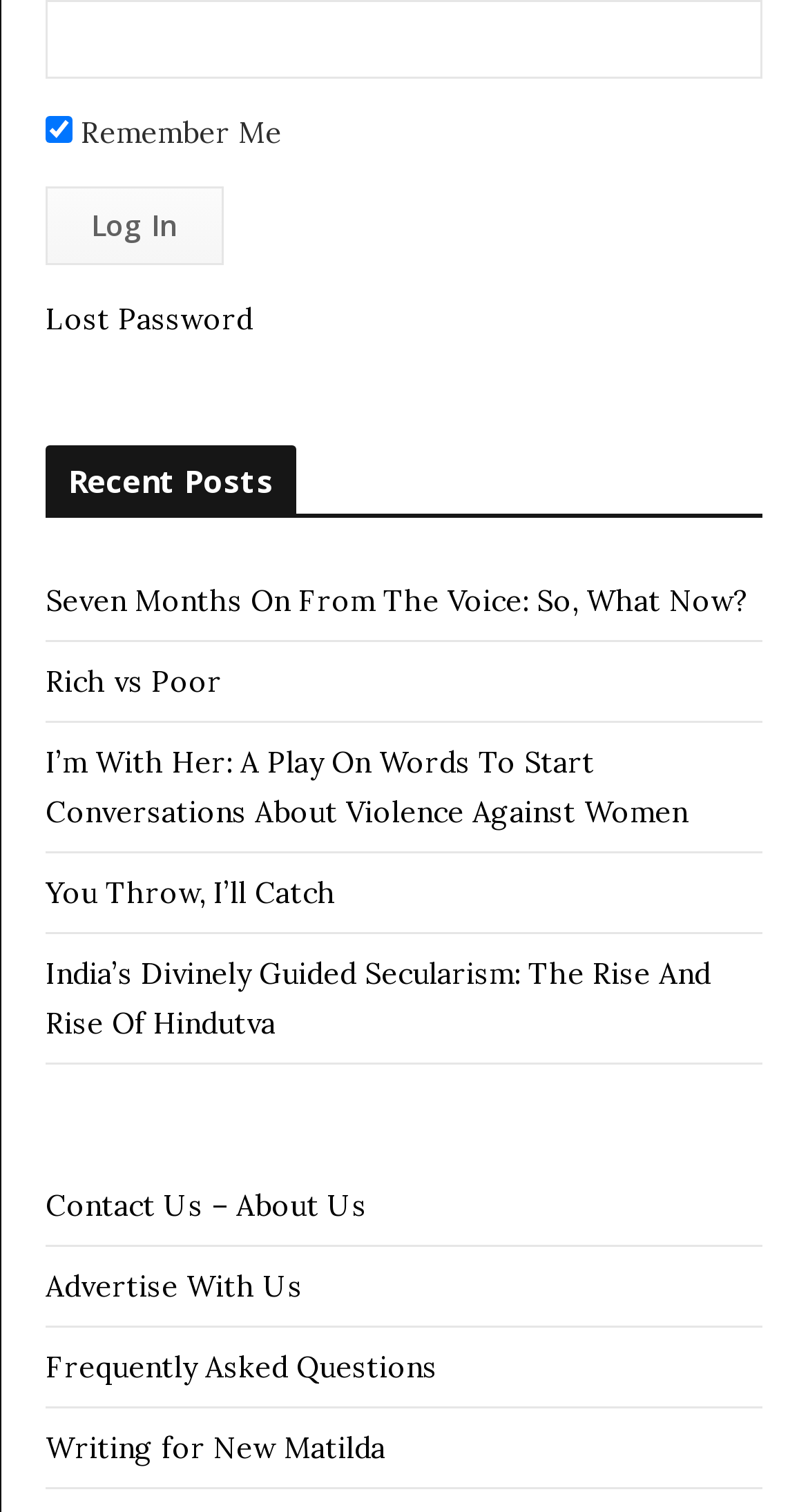Answer the following inquiry with a single word or phrase:
How many links are there in total on the webpage?

10